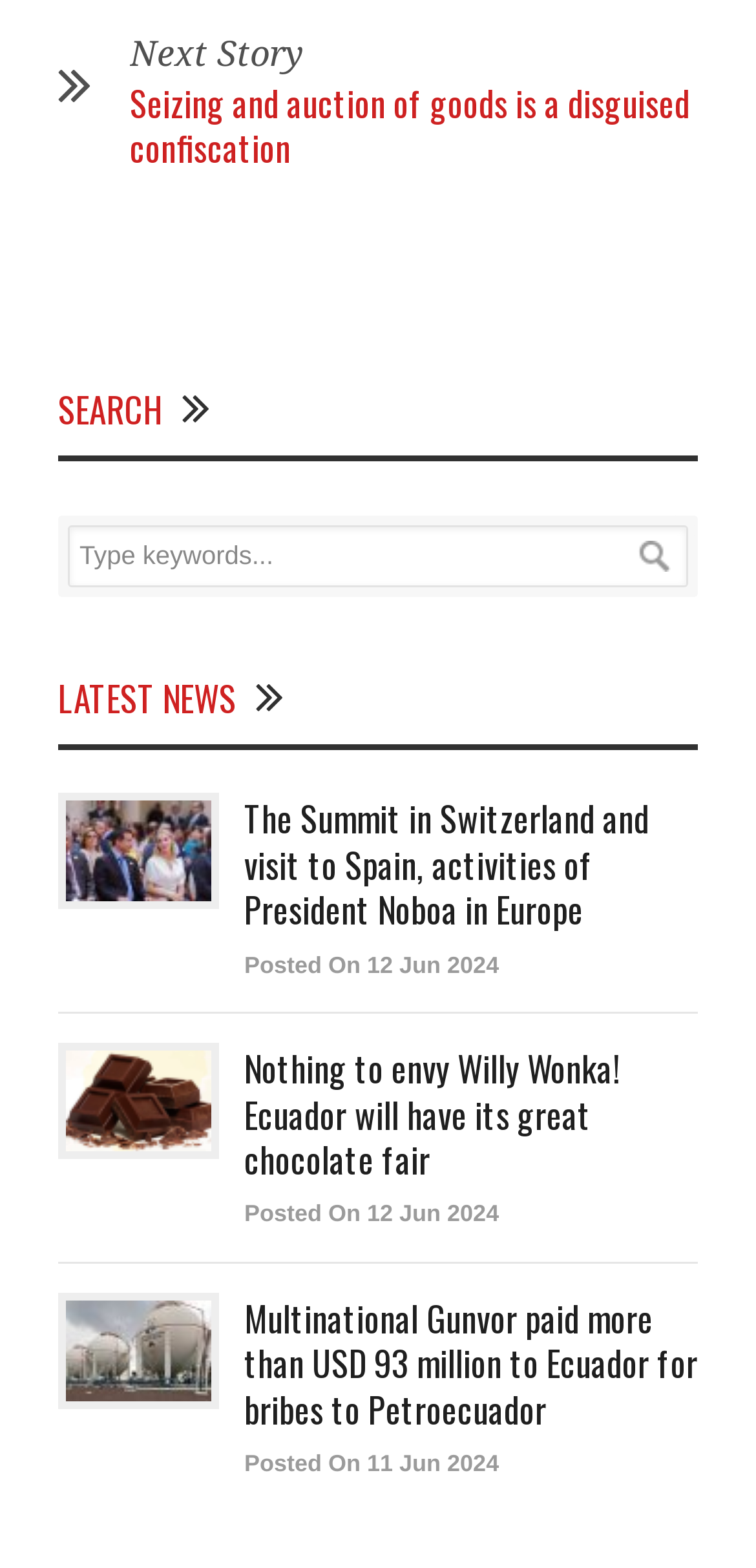Please determine the bounding box coordinates of the element's region to click in order to carry out the following instruction: "Search for news". The coordinates should be four float numbers between 0 and 1, i.e., [left, top, right, bottom].

[0.09, 0.335, 0.91, 0.375]